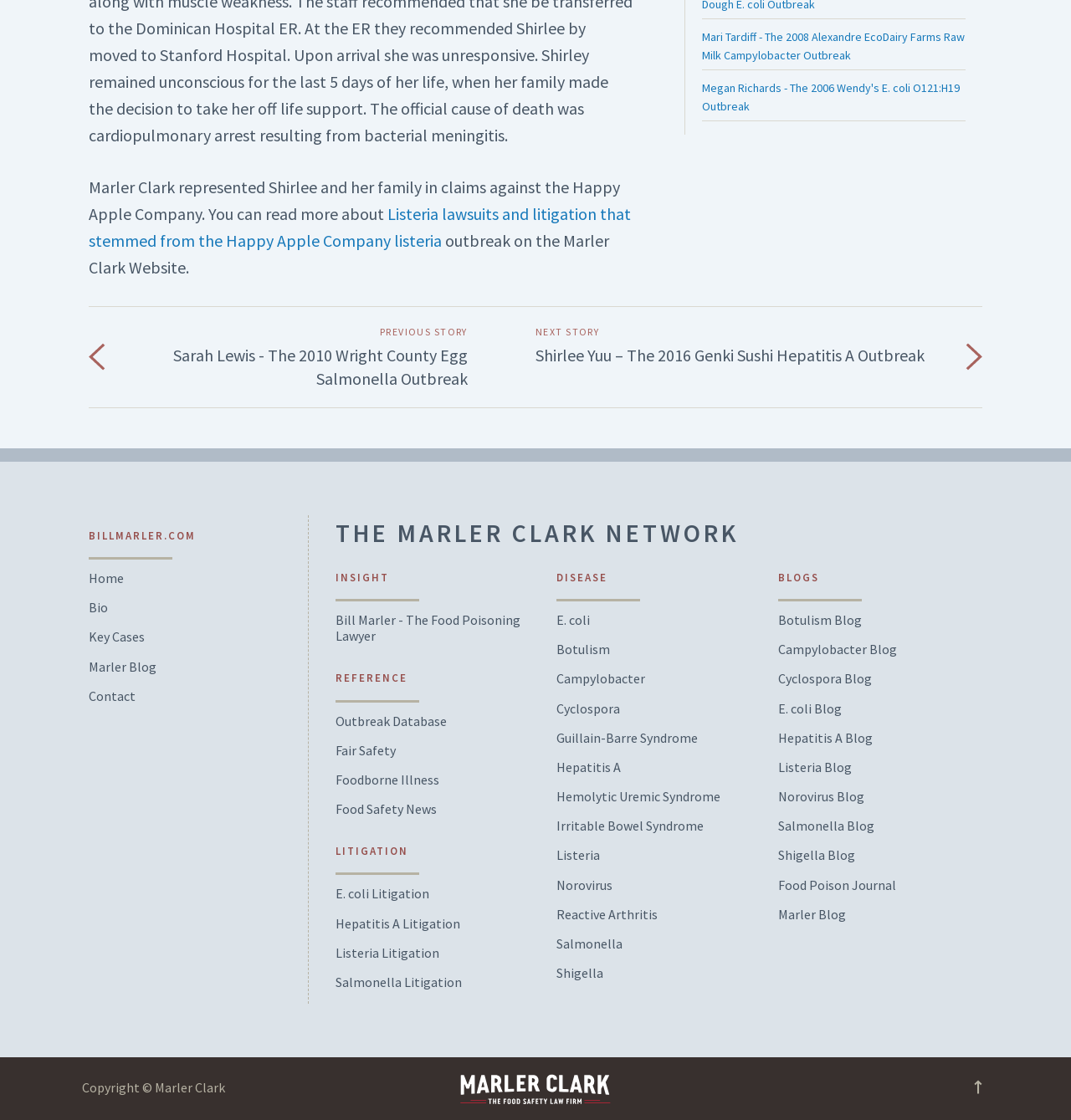What is the name of the law firm?
Answer with a single word or short phrase according to what you see in the image.

Marler Clark